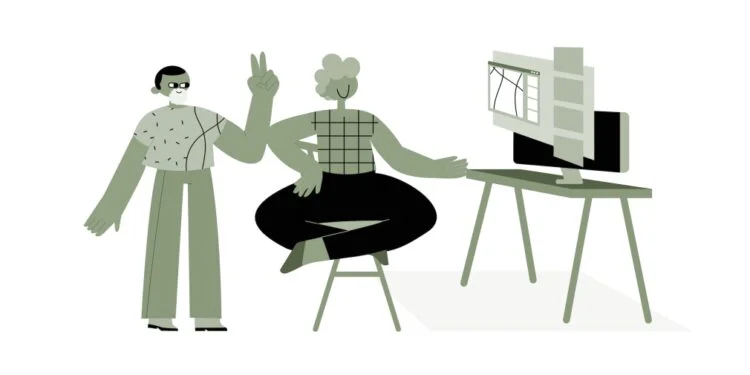Give a concise answer using one word or a phrase to the following question:
What is the expression on the seated figure's face?

Playful